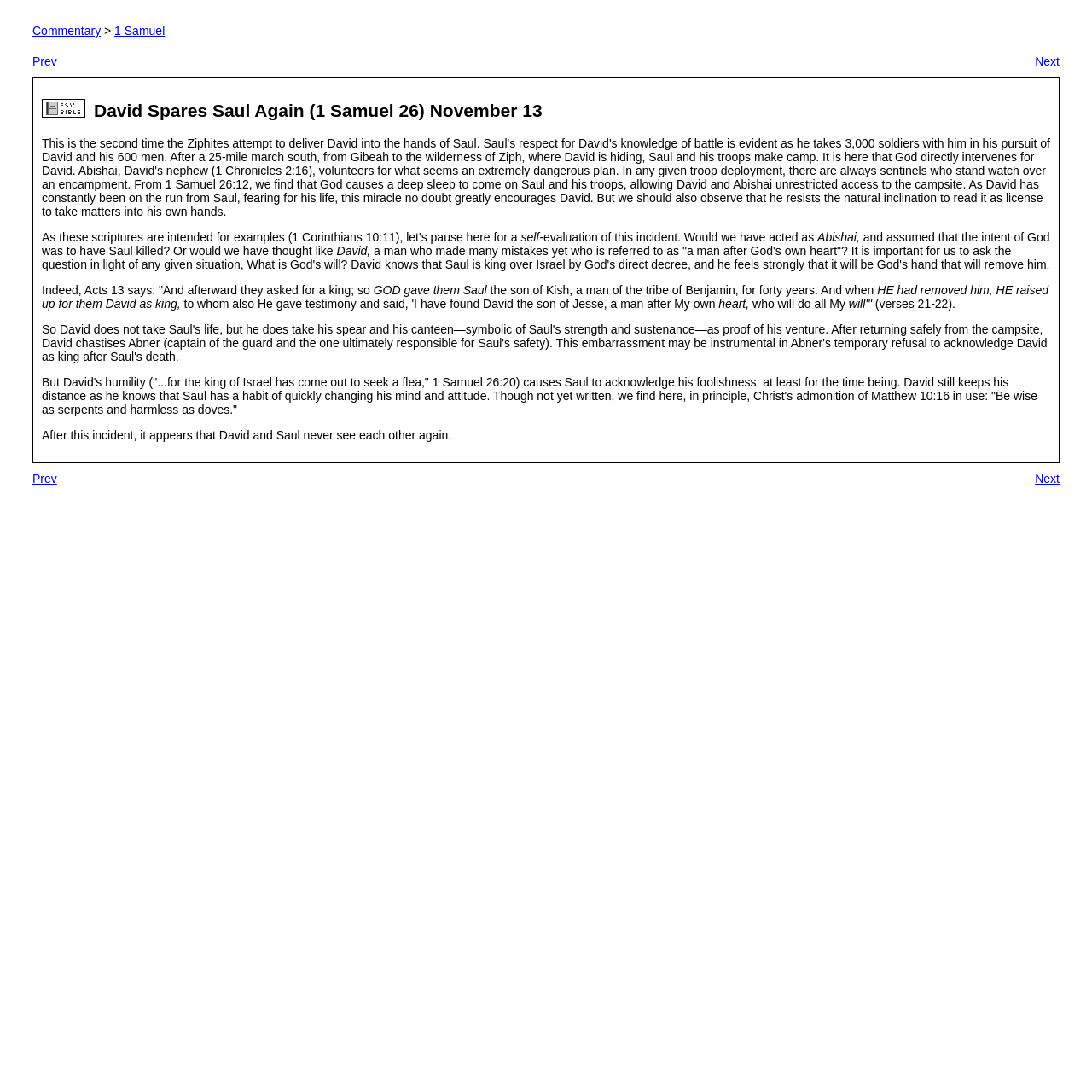Summarize the webpage comprehensively, mentioning all visible components.

This webpage appears to be a commentary or devotional on a biblical passage, specifically 1 Samuel 26. At the top, there are links to "Commentary" and "1 Samuel", which suggest that the user can navigate to related content. 

Below these links, there are navigation buttons "Prev" and "Next" on the left and right sides, respectively, which allow the user to move to the previous or next section or chapter.

The main content of the webpage is a passage of text that discusses David's encounter with Saul in 1 Samuel 26. The text is divided into several paragraphs, with the first paragraph discussing David's decision not to kill Saul despite having the opportunity. 

The subsequent paragraphs explore David's thought process and his understanding of God's will, citing scripture from Acts 13. The text also highlights David's humility and wisdom in dealing with Saul, referencing Matthew 10:16.

At the bottom of the page, there are again "Prev" and "Next" links, which seem to be duplicates of the ones at the top.